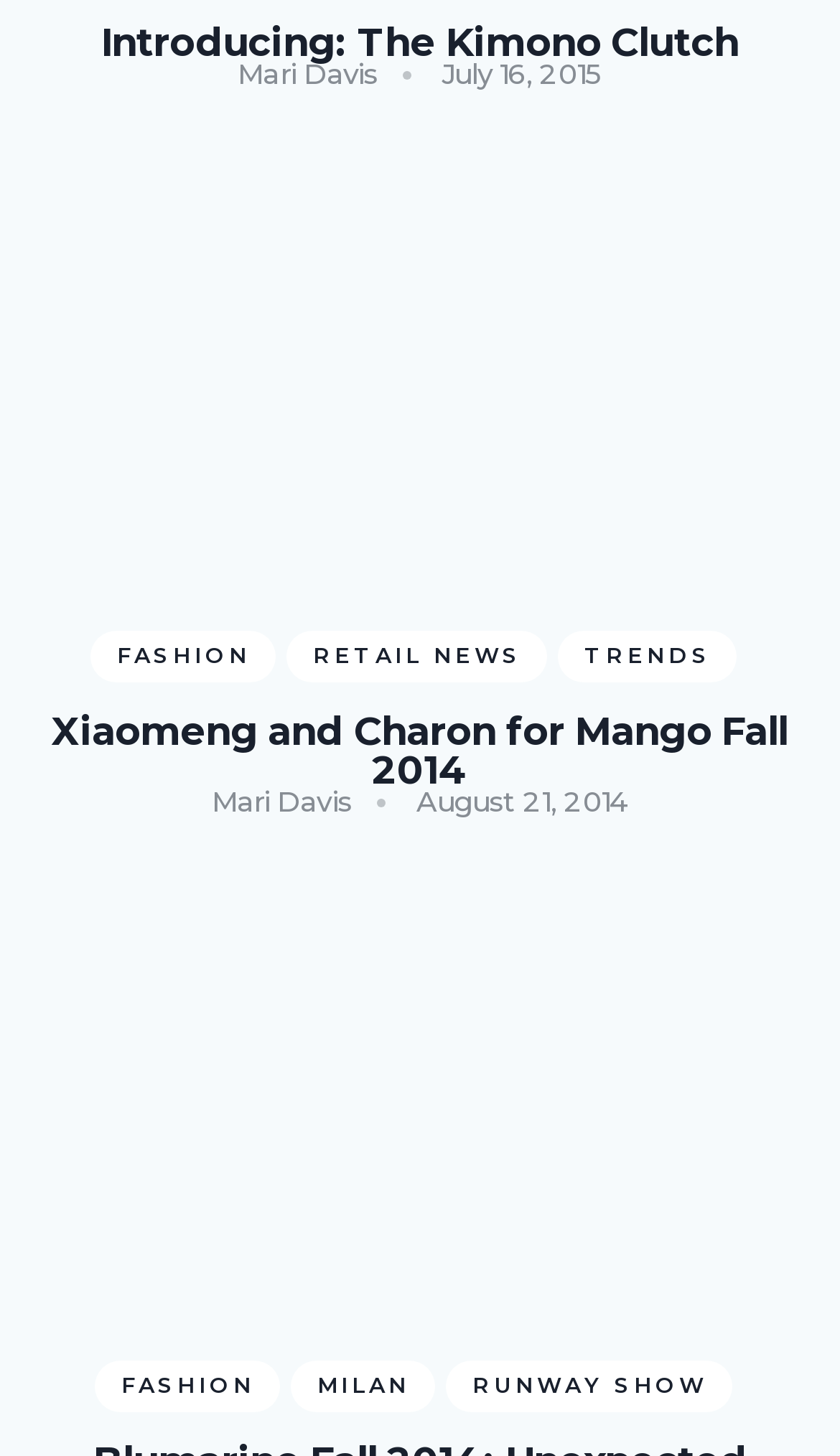What is the title of the first article on the webpage?
Please provide a detailed and thorough answer to the question.

The title of the first article on the webpage can be determined by looking at the link at the top of the webpage, which says 'Introducing: The Kimono Clutch'. This link is likely the title of the first article on the webpage.